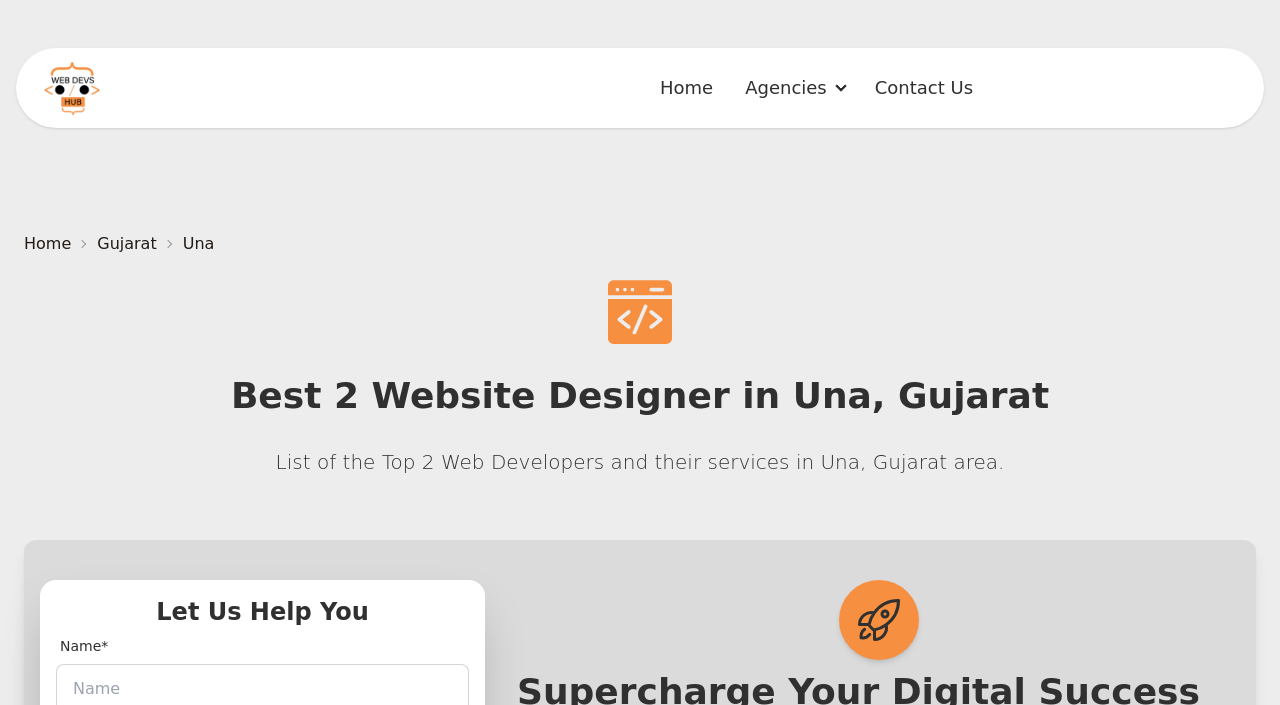What is the theme of the image near the top of the page?
Using the image as a reference, give a one-word or short phrase answer.

Web design